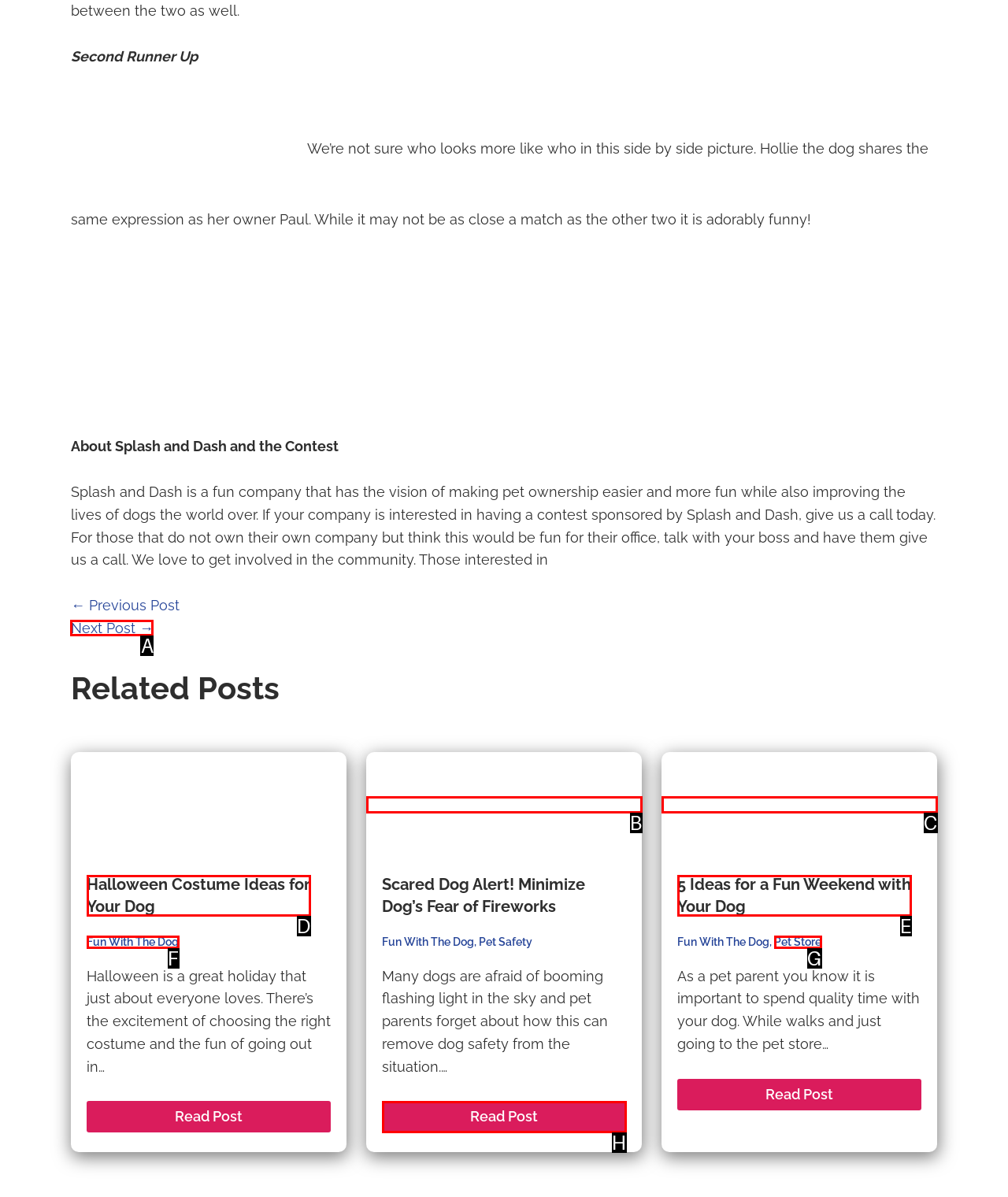Choose the HTML element that should be clicked to accomplish the task: View the 'PLUMX METRICS'. Answer with the letter of the chosen option.

None